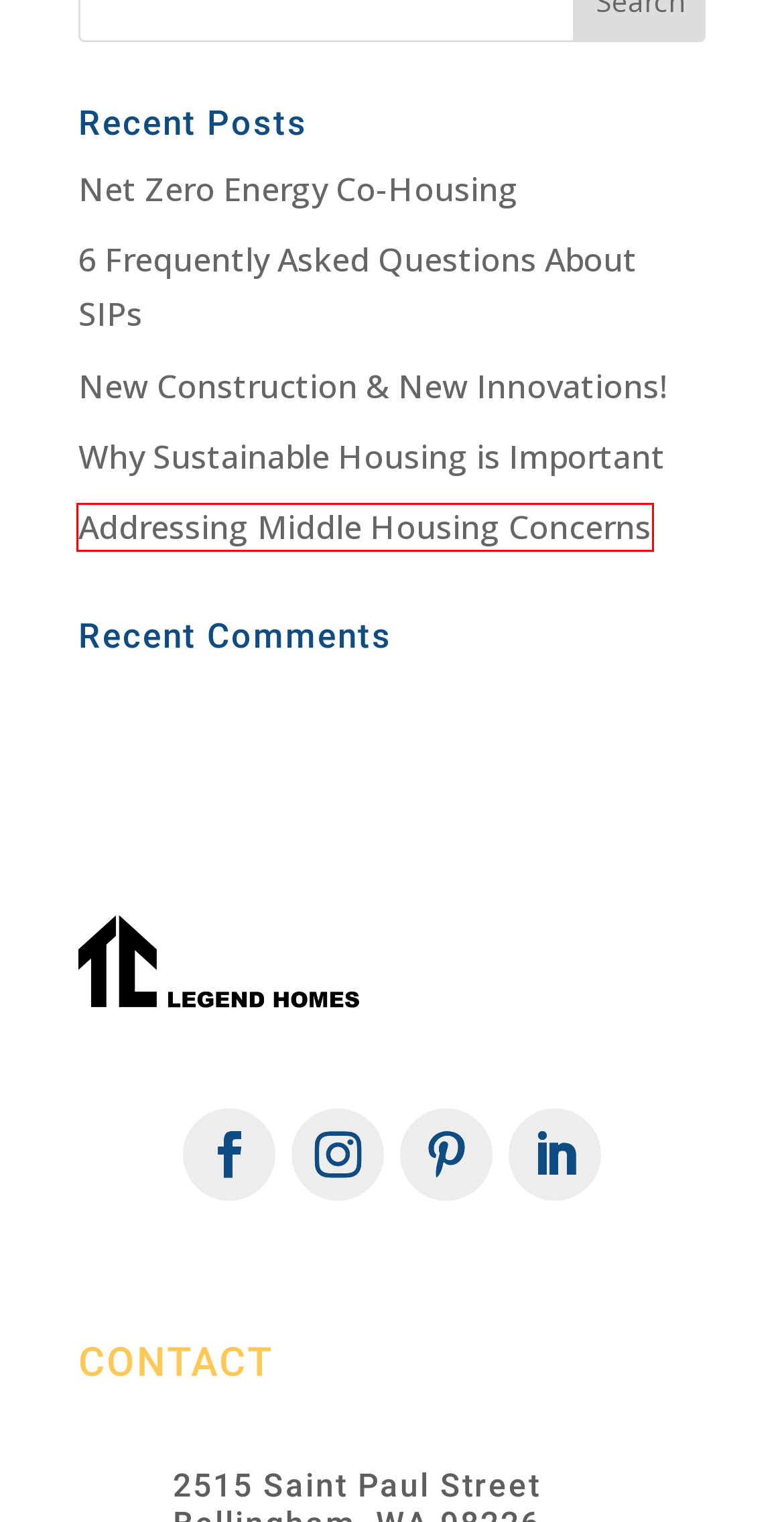Given a webpage screenshot with a red bounding box around a UI element, choose the webpage description that best matches the new webpage after clicking the element within the bounding box. Here are the candidates:
A. Why Sustainable Housing is Important | TC Legend Homes
B. TC Legend Homes Staff | TC Legend Homes
C. Terms | TC Legend Homes
D. 6 Frequently Asked Questions About SIPs | TC Legend Homes
E. Addressing Middle Housing Concerns | TC Legend Homes
F. Awards & Affiliations | TC Legend Homes
G. New Construction & New Innovations! | TC Legend Homes
H. Net Zero Energy Co-Housing | TC Legend Homes

E